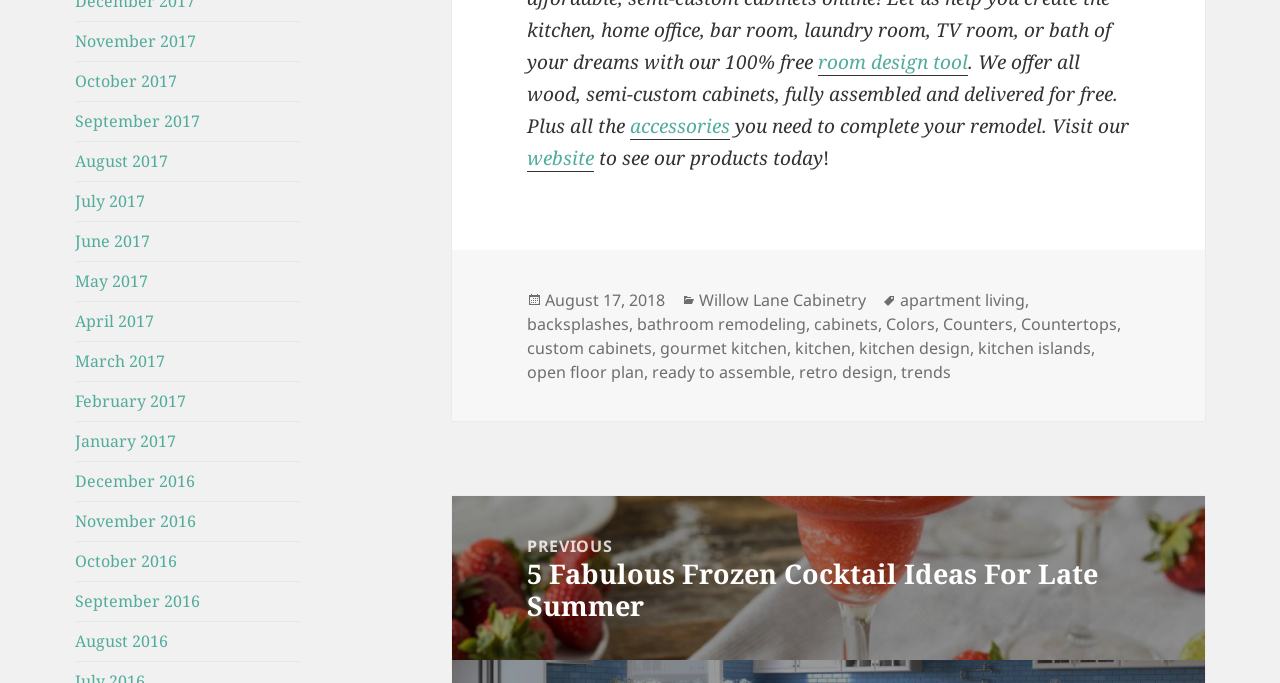Please reply to the following question using a single word or phrase: 
How many tags are associated with the latest post?

9